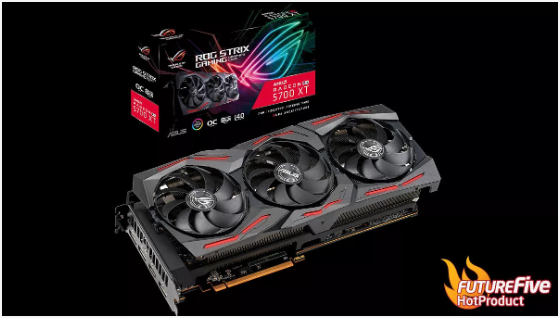Offer a detailed caption for the image presented.

The image showcases the ROG Strix RX 5700 XT Gaming GPU, a powerful graphics card designed for high-performance gaming and graphics applications. Featuring a sleek and aggressive design, it boasts three large cooling fans for optimal heat dissipation, ensuring peak performance during intense gaming sessions. The GPU is positioned in a dynamic angle, highlighting its robust build and the stylish RGB lighting accents that enhance its aesthetic appeal. 

In the background, the product box is visible, clearly displaying the ROG Strix branding alongside specifications that underline its capabilities. The image is emblazoned with a "Hot Product" badge from FutureFive, signaling its status as a recommended choice for gamers and tech enthusiasts alike. This visual presentation emphasizes both the performance and style of the ROG Strix RX 5700 XT, making it an attractive option in the competitive GPU market.